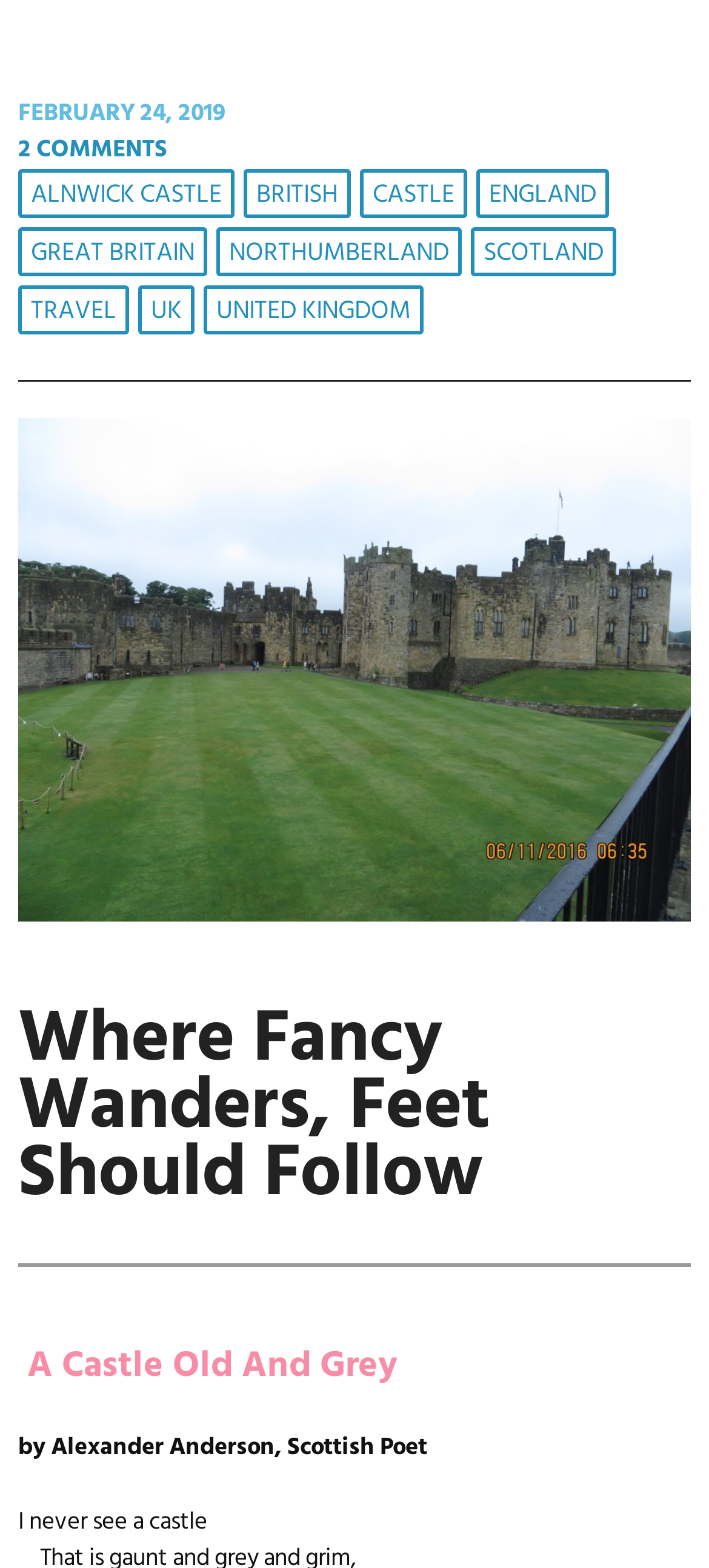Return the bounding box coordinates of the UI element that corresponds to this description: "February 24, 2019February 27, 2019". The coordinates must be given as four float numbers in the range of 0 and 1, [left, top, right, bottom].

[0.026, 0.06, 0.318, 0.084]